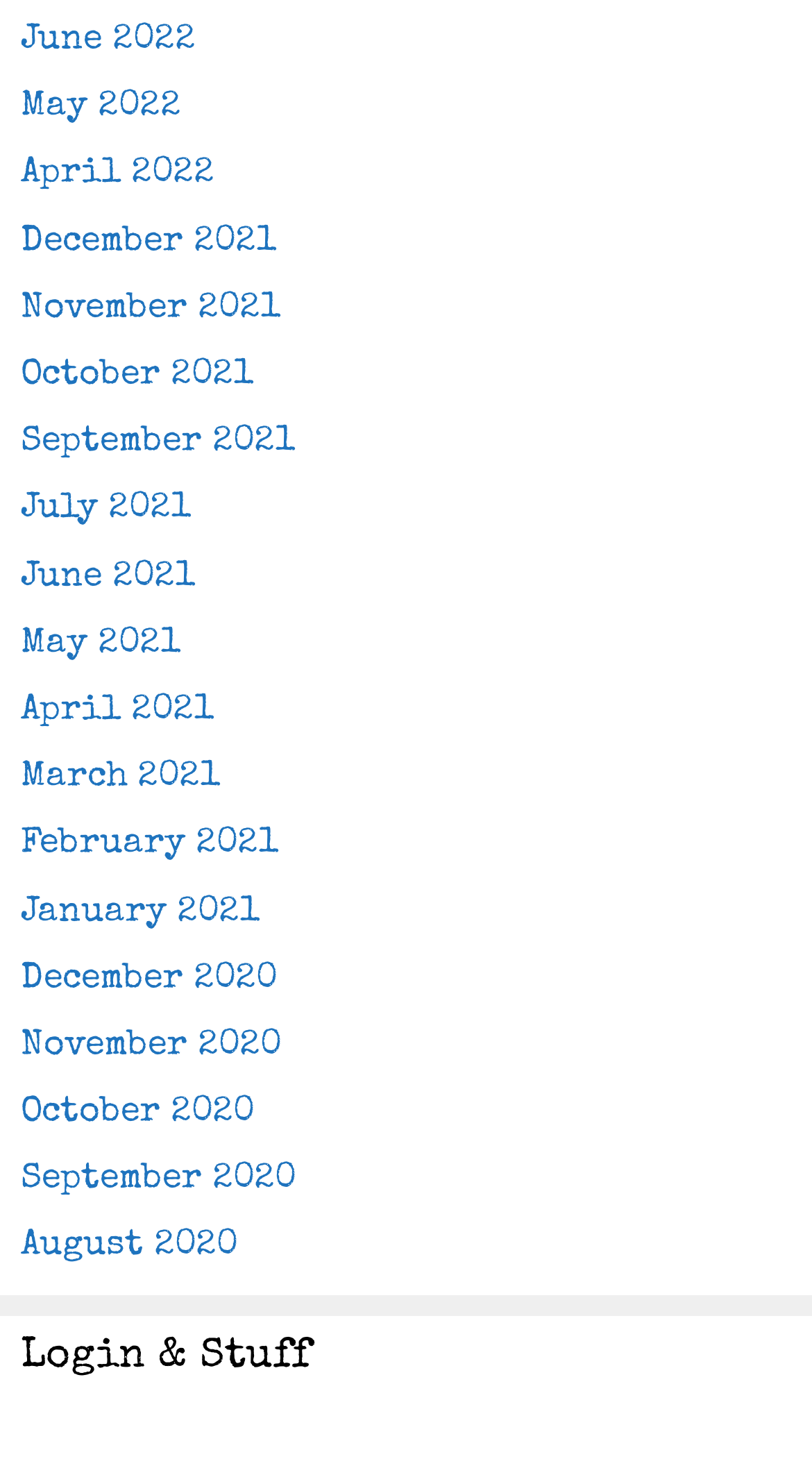What is the earliest month listed?
Offer a detailed and full explanation in response to the question.

I looked at the list of months and found that August 2020 is the earliest month listed, which is located at the bottom of the list.